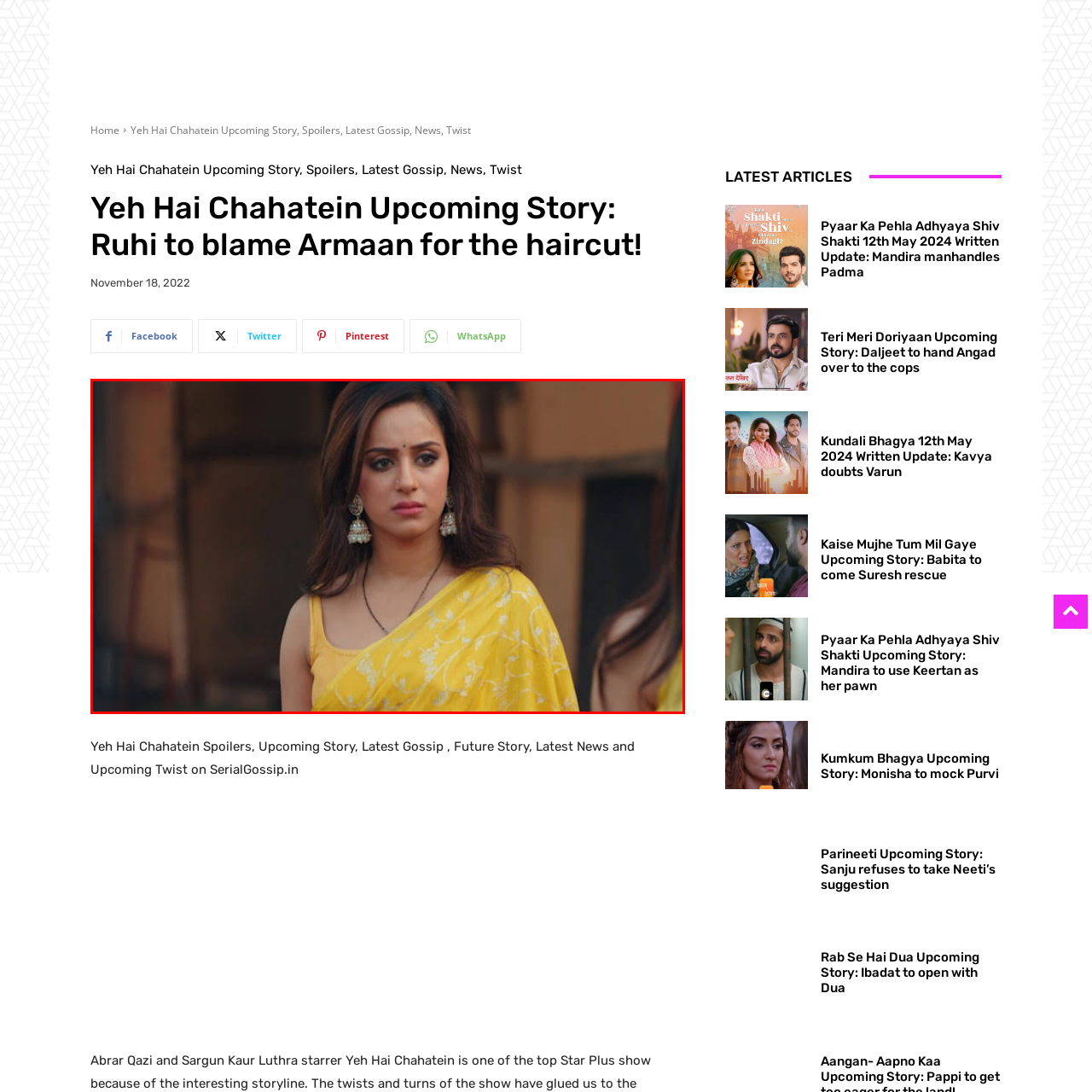Refer to the image contained within the red box, What is the character's emotional state?
 Provide your response as a single word or phrase.

Mixed emotions